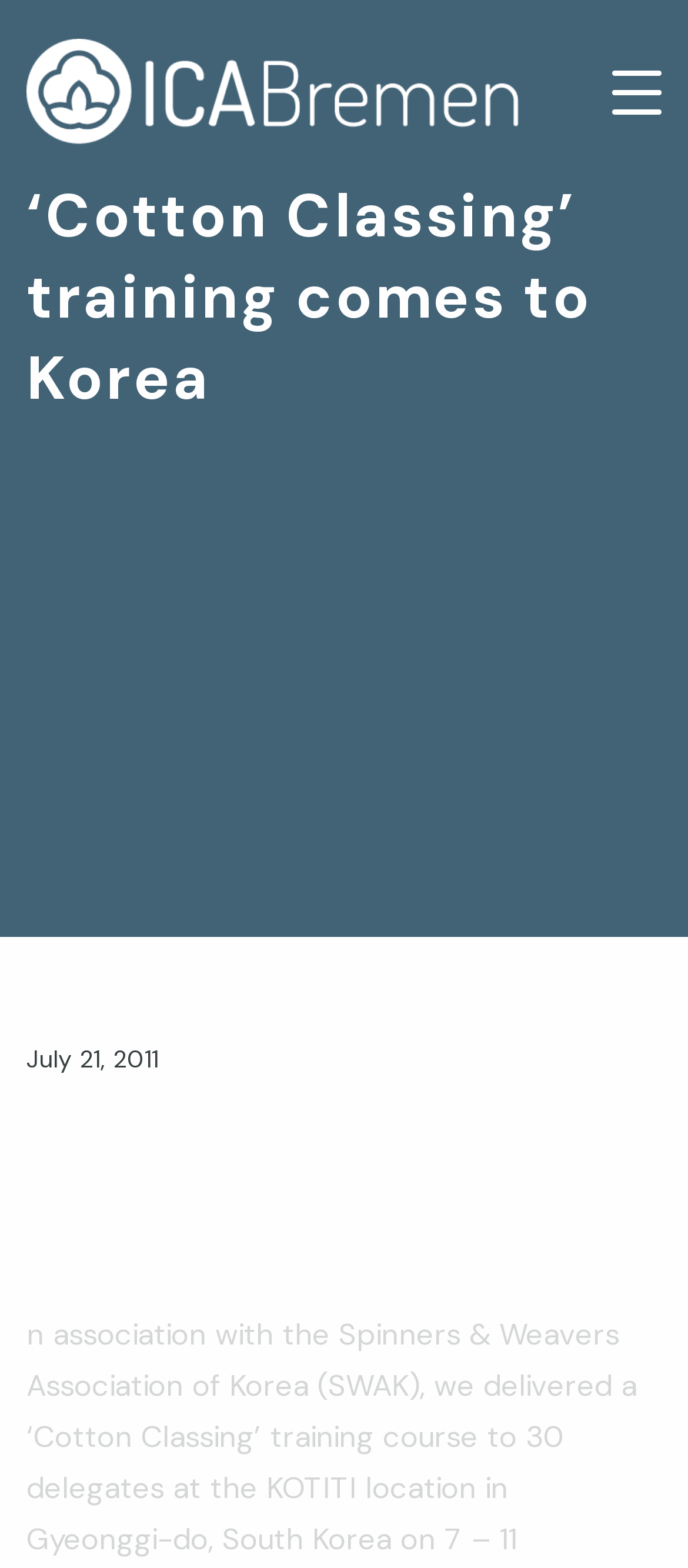What is the purpose of the button? Look at the image and give a one-word or short phrase answer.

Toggle navigation